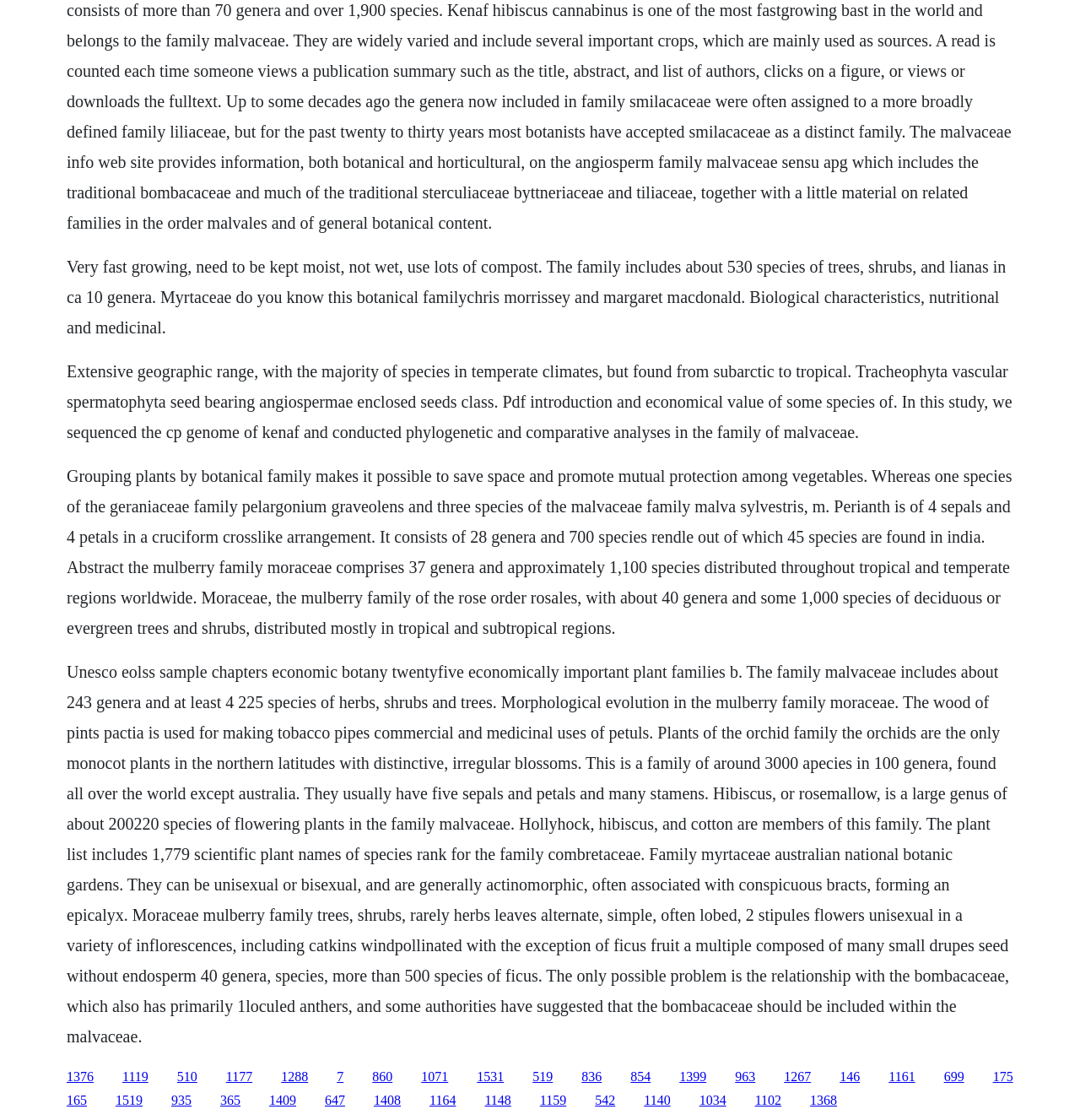What is the botanical family mentioned in the first paragraph?
Look at the image and answer the question using a single word or phrase.

Myrtaceae